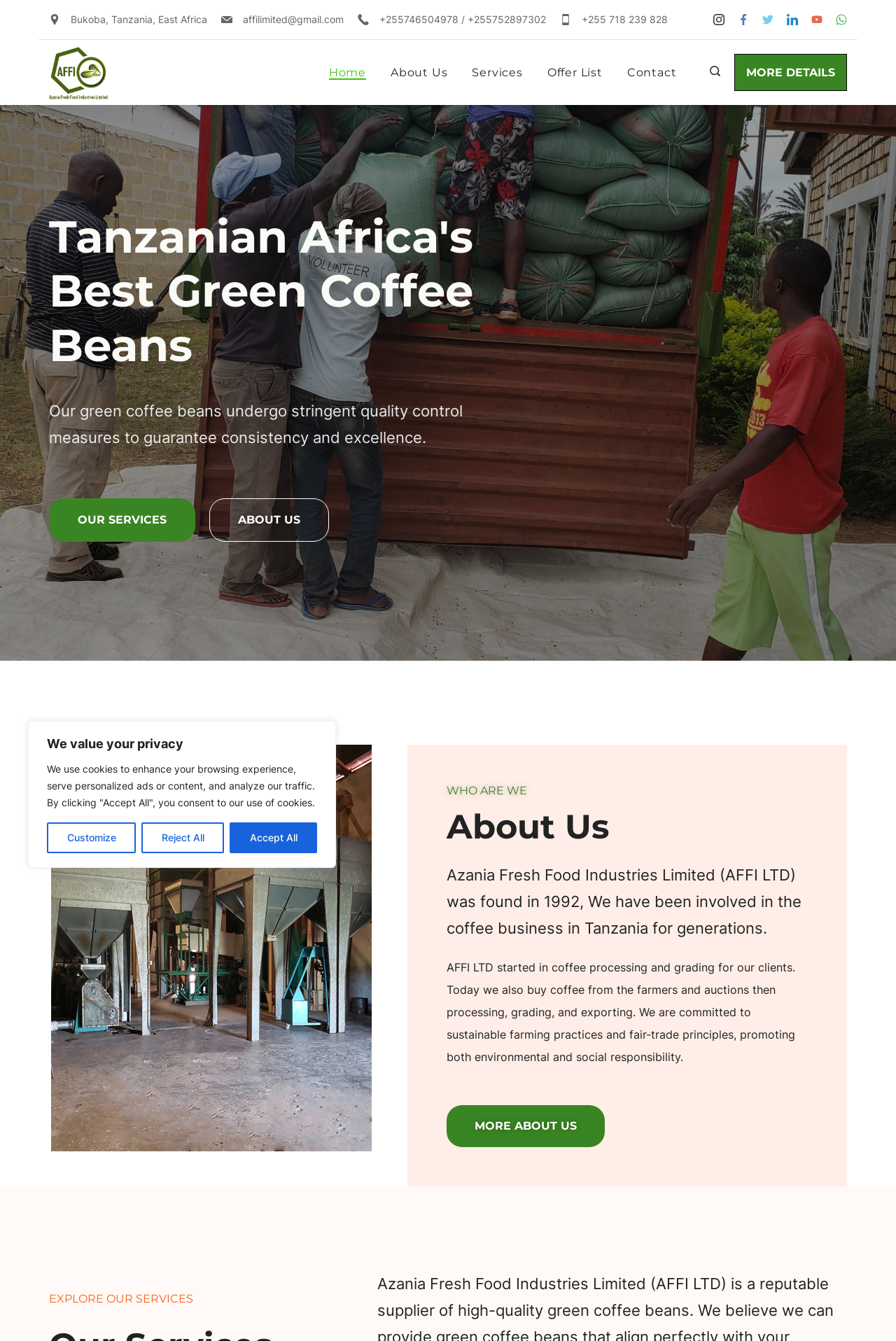What is the company name?
Examine the image closely and answer the question with as much detail as possible.

The company name can be found in the top-left corner of the webpage, where it is written 'Home - AFFI LTD'. It is also mentioned in the 'About Us' section, where it is stated 'Azania Fresh Food Industries Limited (AFFI LTD) was found in 1992...'.